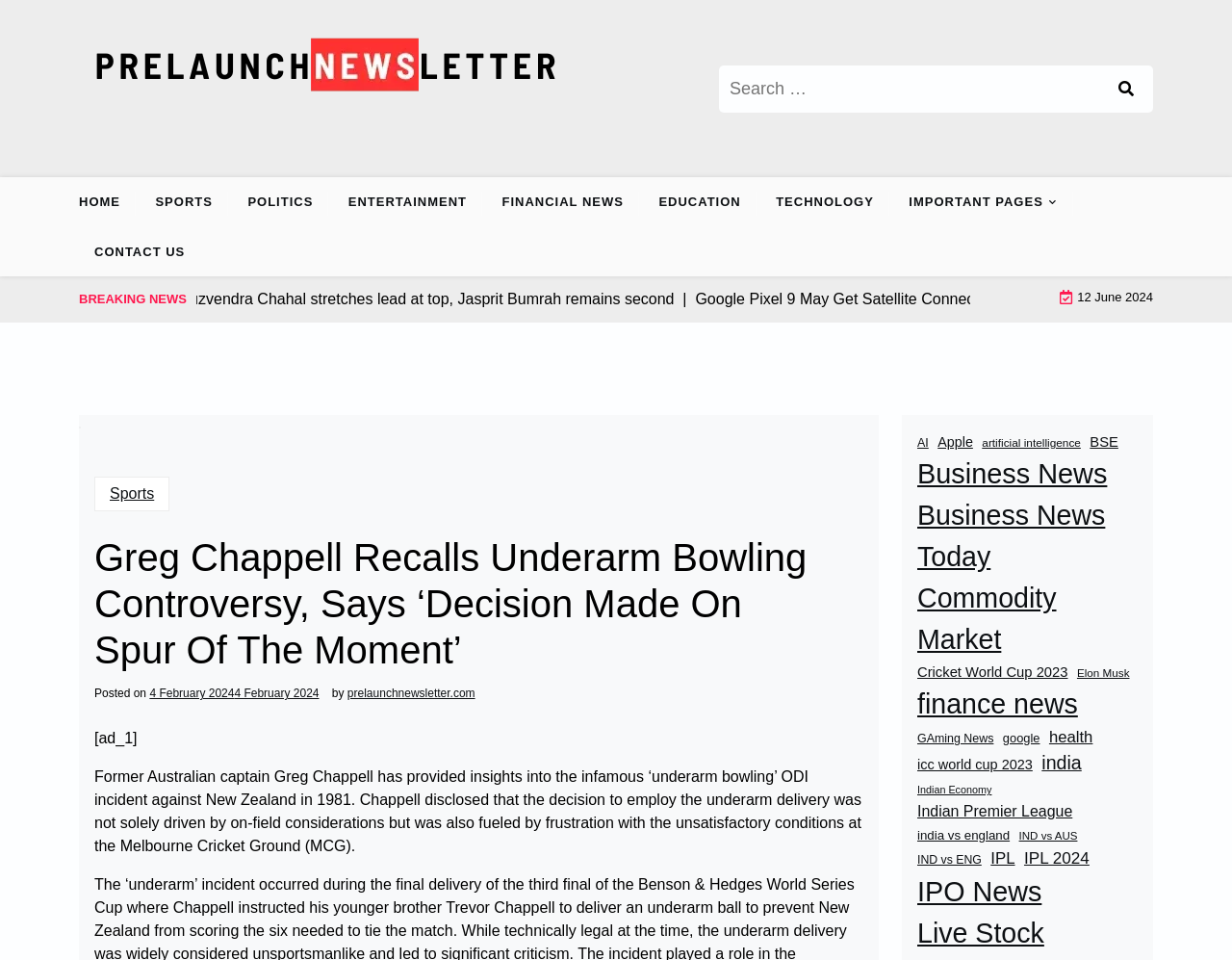Offer a detailed explanation of the webpage layout and contents.

The webpage appears to be a news article page with a focus on sports, particularly cricket. At the top, there is a prelaunch newsletter image and link, followed by a search bar with a "Search for:" label and a search button. Below the search bar, there are several links to different sections of the website, including HOME, SPORTS, POLITICS, ENTERTAINMENT, FINANCIAL NEWS, EDUCATION, TECHNOLOGY, and IMPORTANT PAGES.

The main content of the page is an article about Greg Chappell, a former Australian cricket captain, recalling the underarm bowling controversy in 1981. The article has a heading "Greg Chappell Recalls Underarm Bowling Controversy, Says ‘Decision Made On Spur Of The Moment’" and is accompanied by a posted date and time. The article itself is a lengthy text block that discusses Chappell's insights into the incident.

To the right of the article, there are several links to other news articles, categorized by topic, such as AI, Apple, Business News, Cricket World Cup 2023, and more. These links are arranged in a vertical list, with each link having a corresponding number of items in parentheses.

At the bottom of the page, there is a section with a heading "BREAKING NEWS" and a static text "Google Pixel 9 May Get Satellite Connectivity | ". Below this, there is a link to a Sports section and a header with the same title as the article.